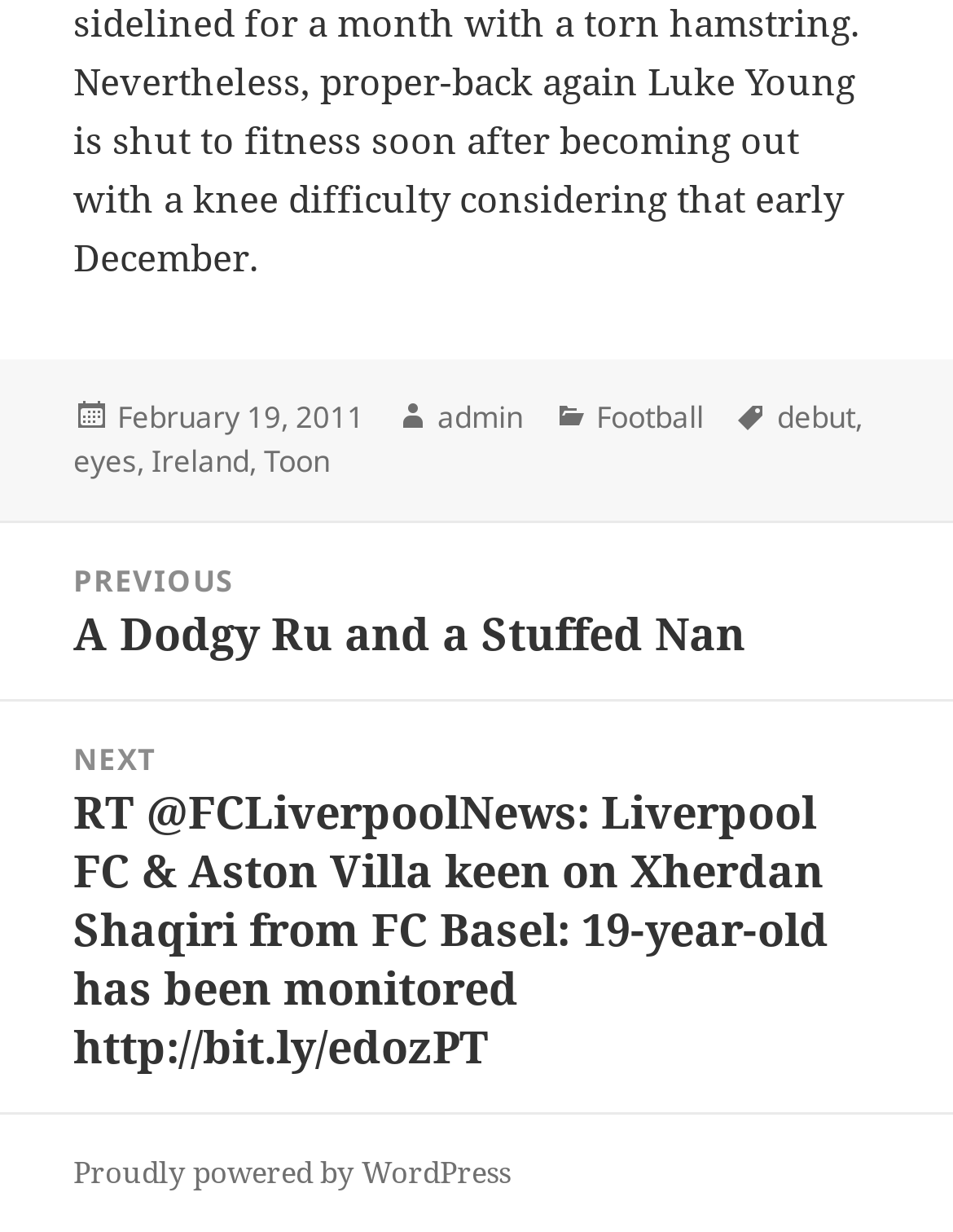Please mark the clickable region by giving the bounding box coordinates needed to complete this instruction: "Change language".

None